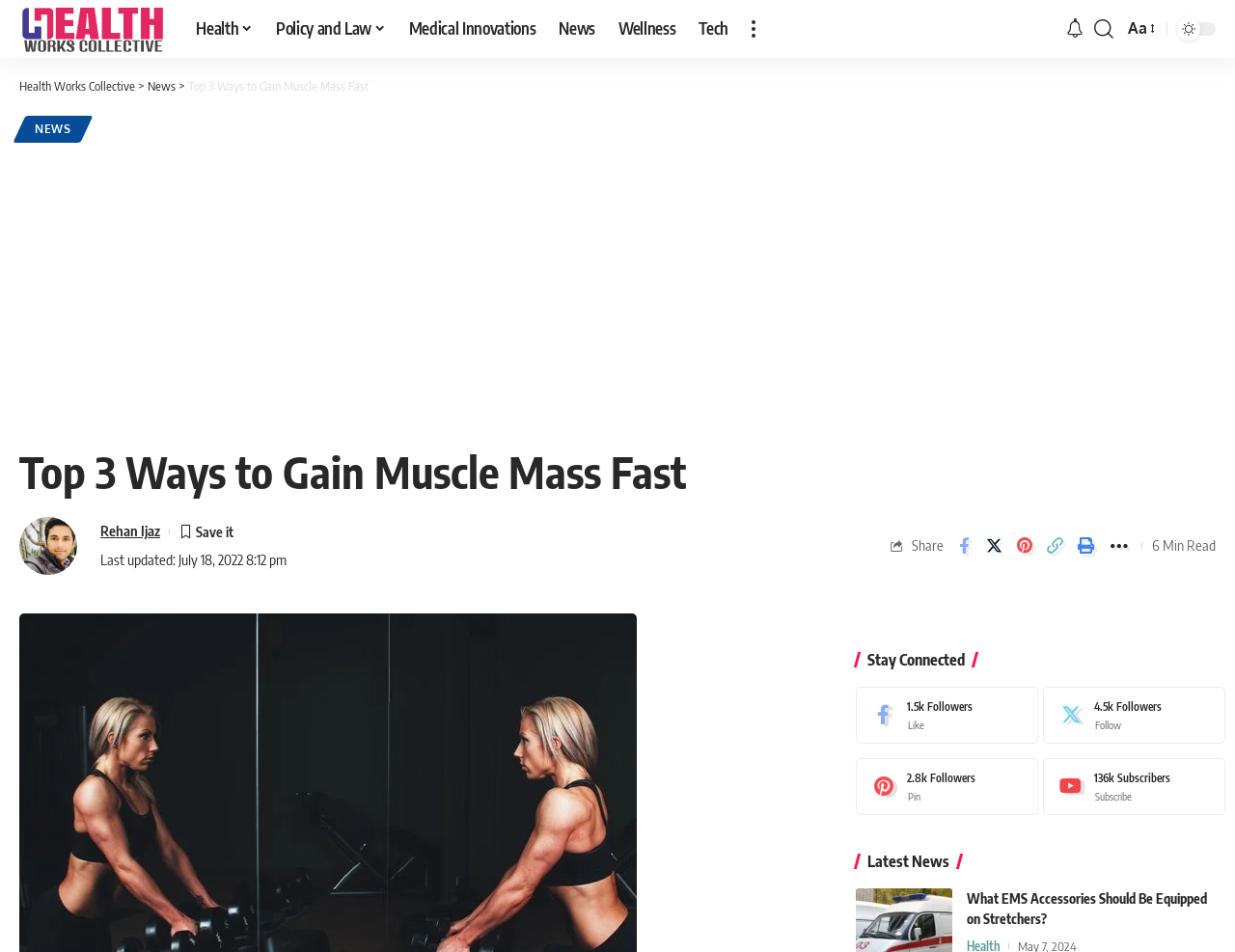Locate the bounding box of the UI element defined by this description: "Communities". The coordinates should be given as four float numbers between 0 and 1, formatted as [left, top, right, bottom].

None